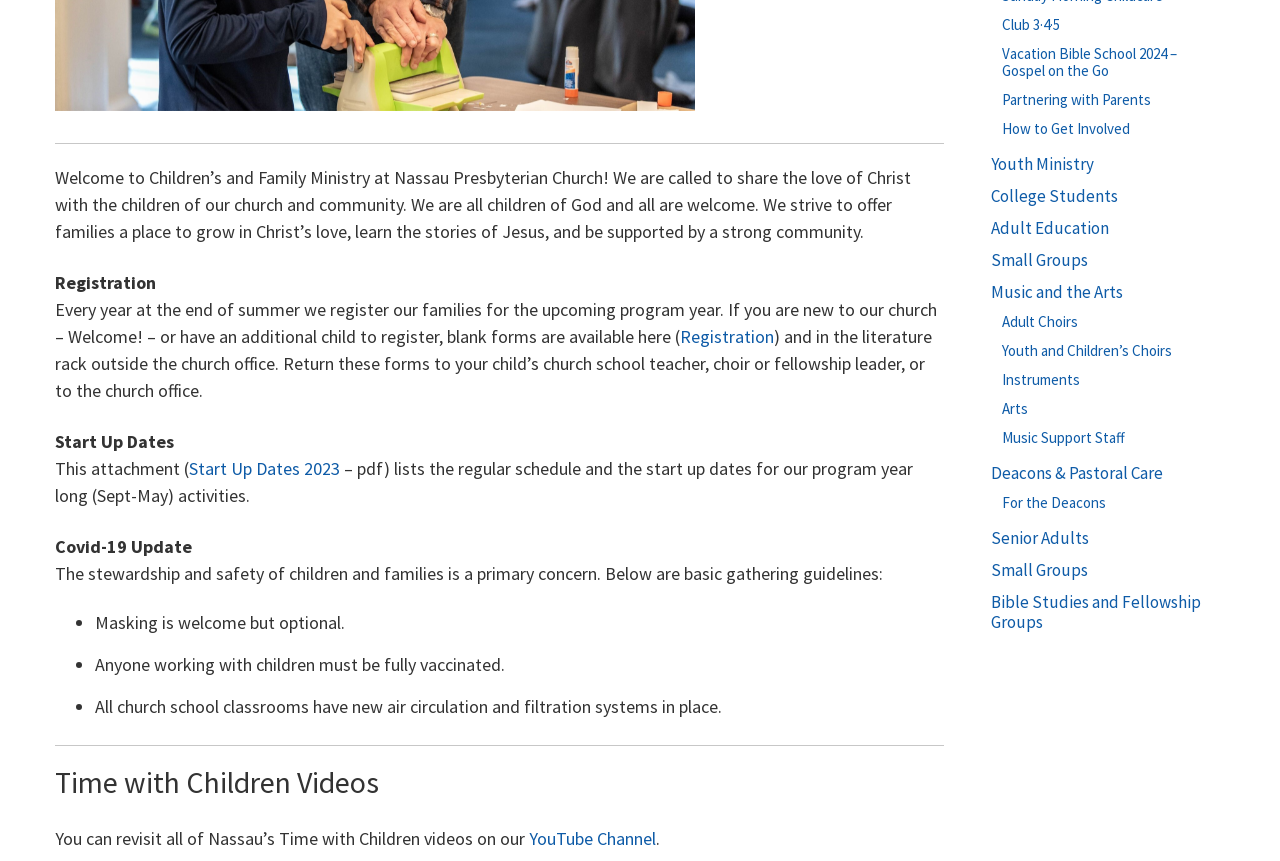Locate the UI element described by Instruments in the provided webpage screenshot. Return the bounding box coordinates in the format (top-left x, top-left y, bottom-right x, bottom-right y), ensuring all values are between 0 and 1.

[0.783, 0.429, 0.844, 0.452]